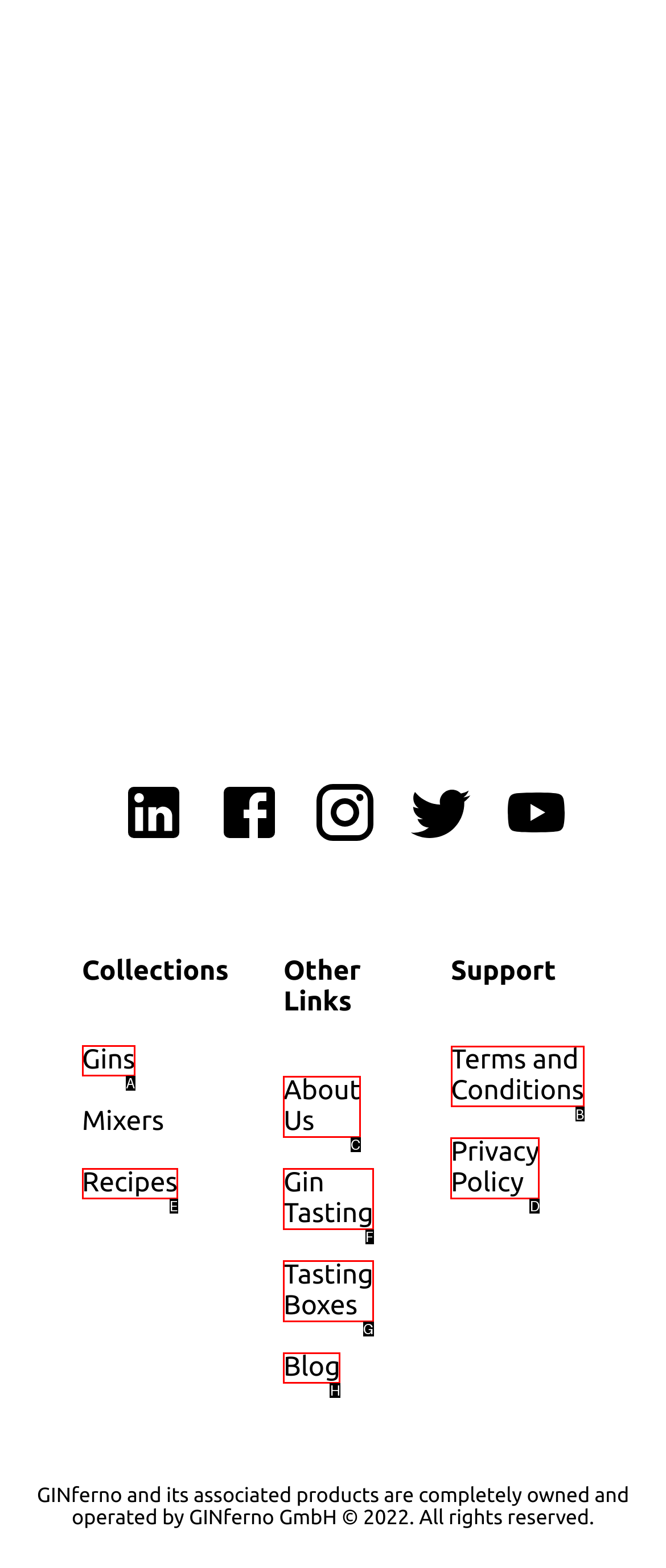Which option should be clicked to execute the following task: check terms and conditions? Respond with the letter of the selected option.

B